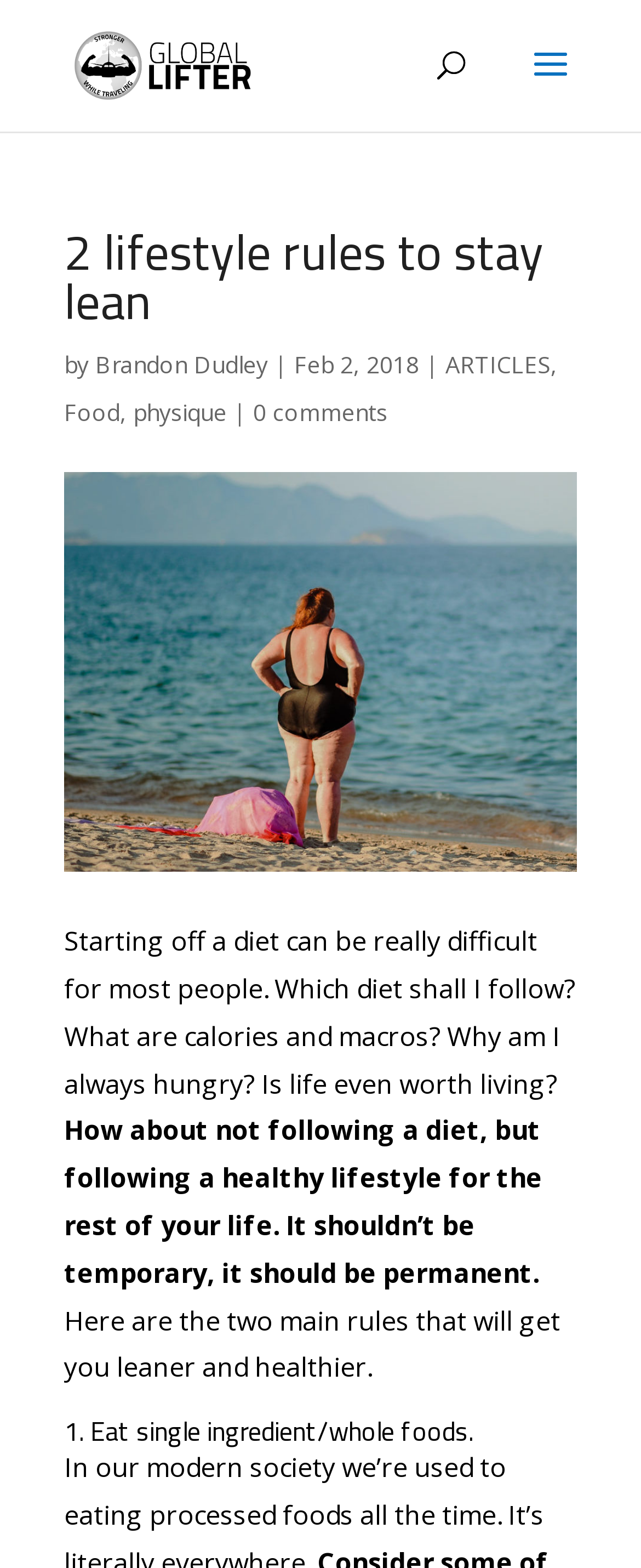Offer an extensive depiction of the webpage and its key elements.

This webpage is about sharing two main rules to live a healthier lifestyle and lose excess fat. At the top left, there is a logo of "Global Lifter" with a link to it. Below the logo, there is a search bar that spans almost the entire width of the page. 

The main content of the webpage starts with a heading that reads "2 lifestyle rules to stay lean" followed by the author's name, "Brandon Dudley", and the date "Feb 2, 2018". There are also links to "ARTICLES", "Food", and "physique" categories, as well as a link to "0 comments" section.

The main article begins with a paragraph that discusses the difficulties of starting a diet and the importance of adopting a healthy lifestyle instead. The text is divided into three sections, with the first section introducing the idea of a healthy lifestyle, the second section highlighting the two main rules, and the third section explaining the first rule, "Eat single ingredient/whole foods", which is also a link.